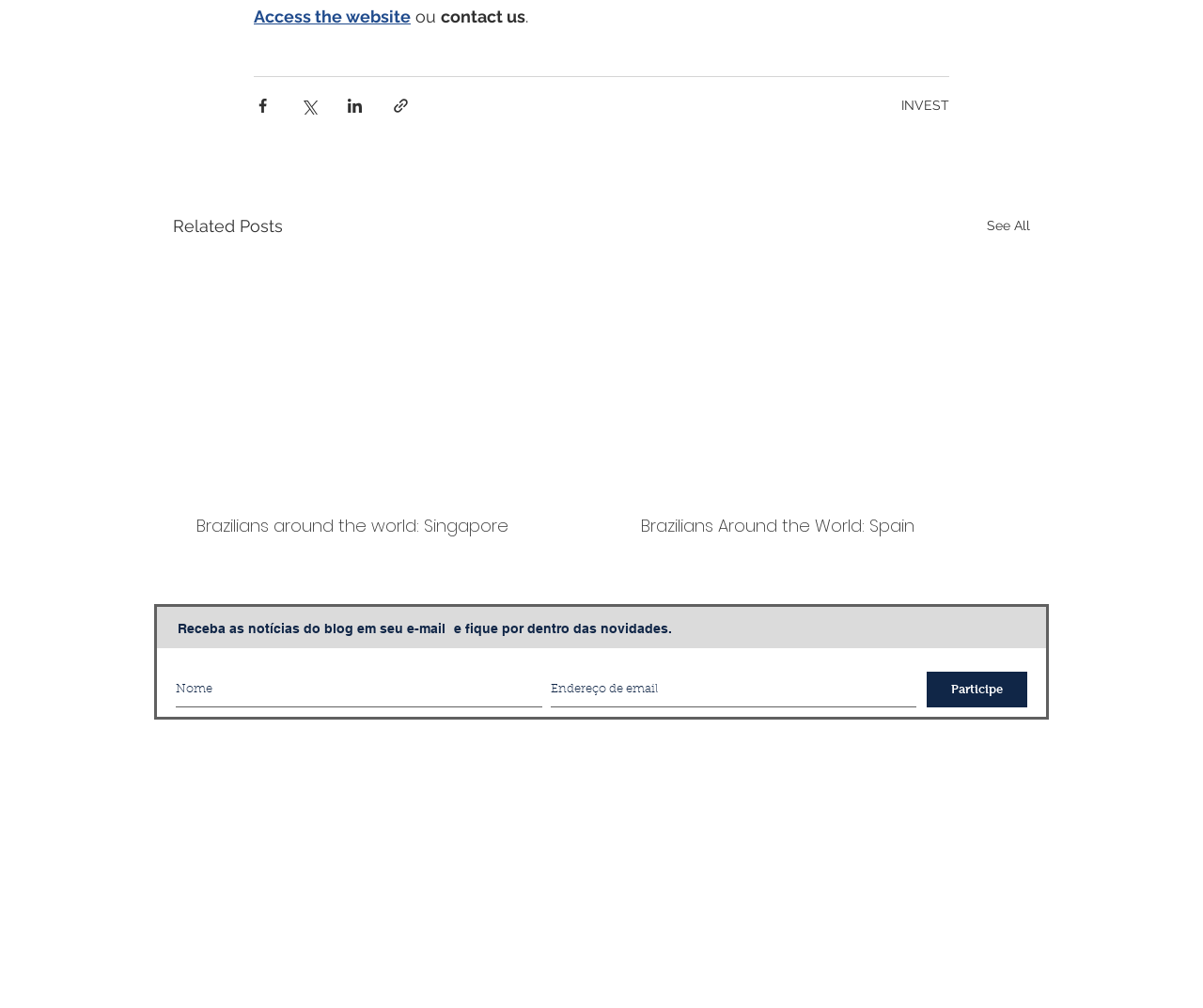What can you do with the 'INVEST' link? Based on the image, give a response in one word or a short phrase.

Invest